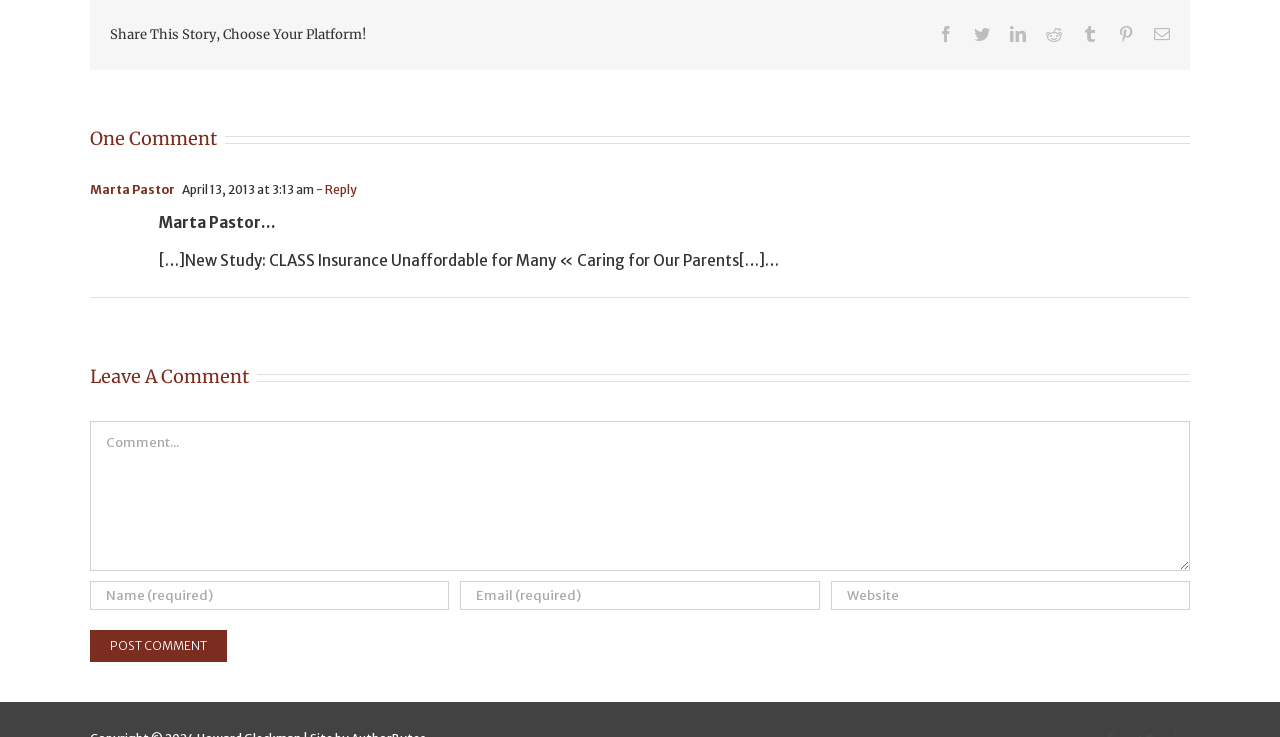Please provide a brief answer to the following inquiry using a single word or phrase:
How many social media platforms are available for sharing?

7